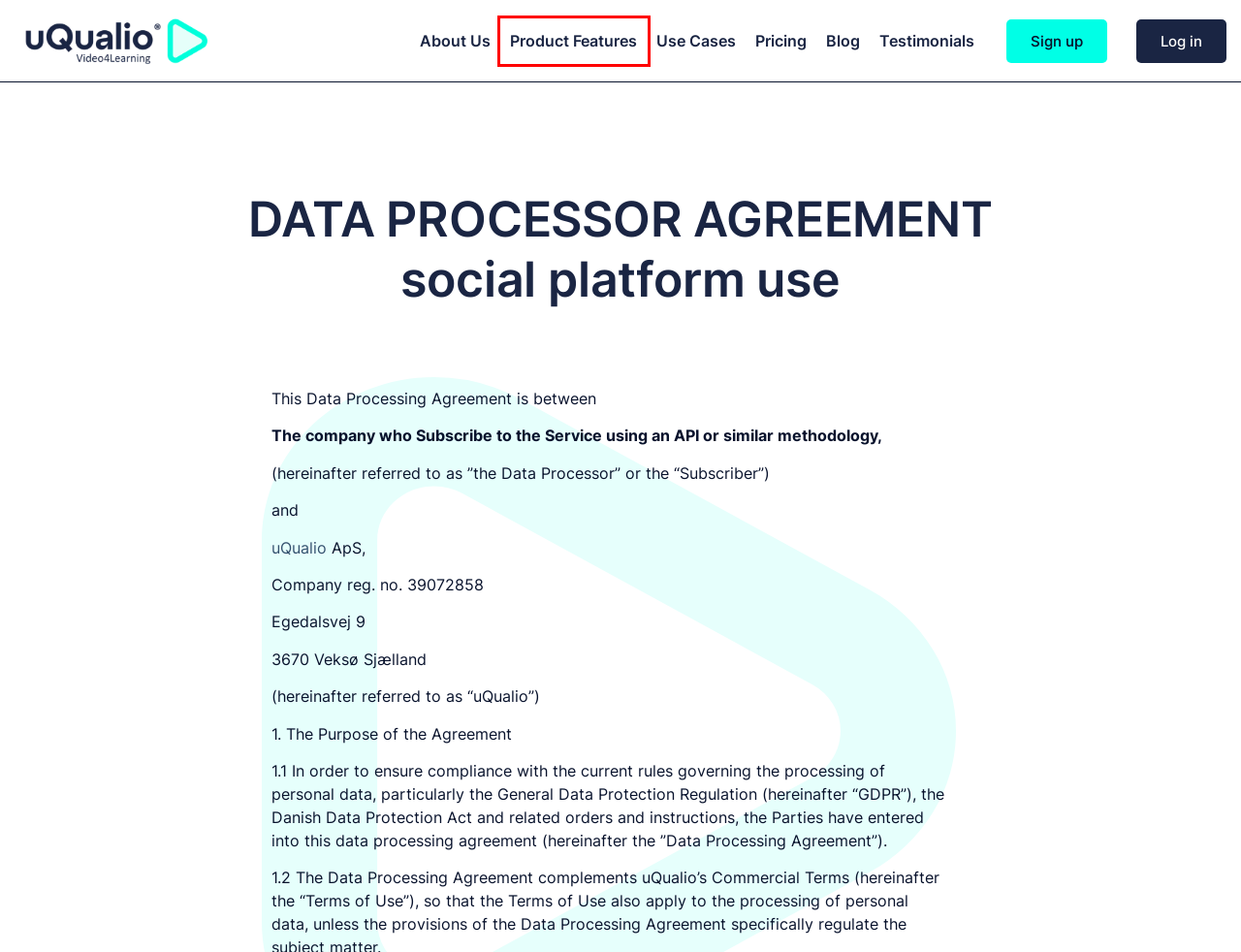You are presented with a screenshot of a webpage that includes a red bounding box around an element. Determine which webpage description best matches the page that results from clicking the element within the red bounding box. Here are the candidates:
A. Product Features: The uQualio Video eLearning Solution
B. uQualio Pricing: Pay As You Go!
C. The Best Video Micro-learning LMS & Distribution Platform
D. Train Anyone Easily & Effectively with uQualio Video4Learning
E. Sales Partner Agreement: uQualio Video4Learning
F. About uQualio: Company, Founders, Mission & Values
G. Blogs and News: uQualio Online Video Training Software
H. The Best Online Video Training Platform: uQualio Video4Learning

A